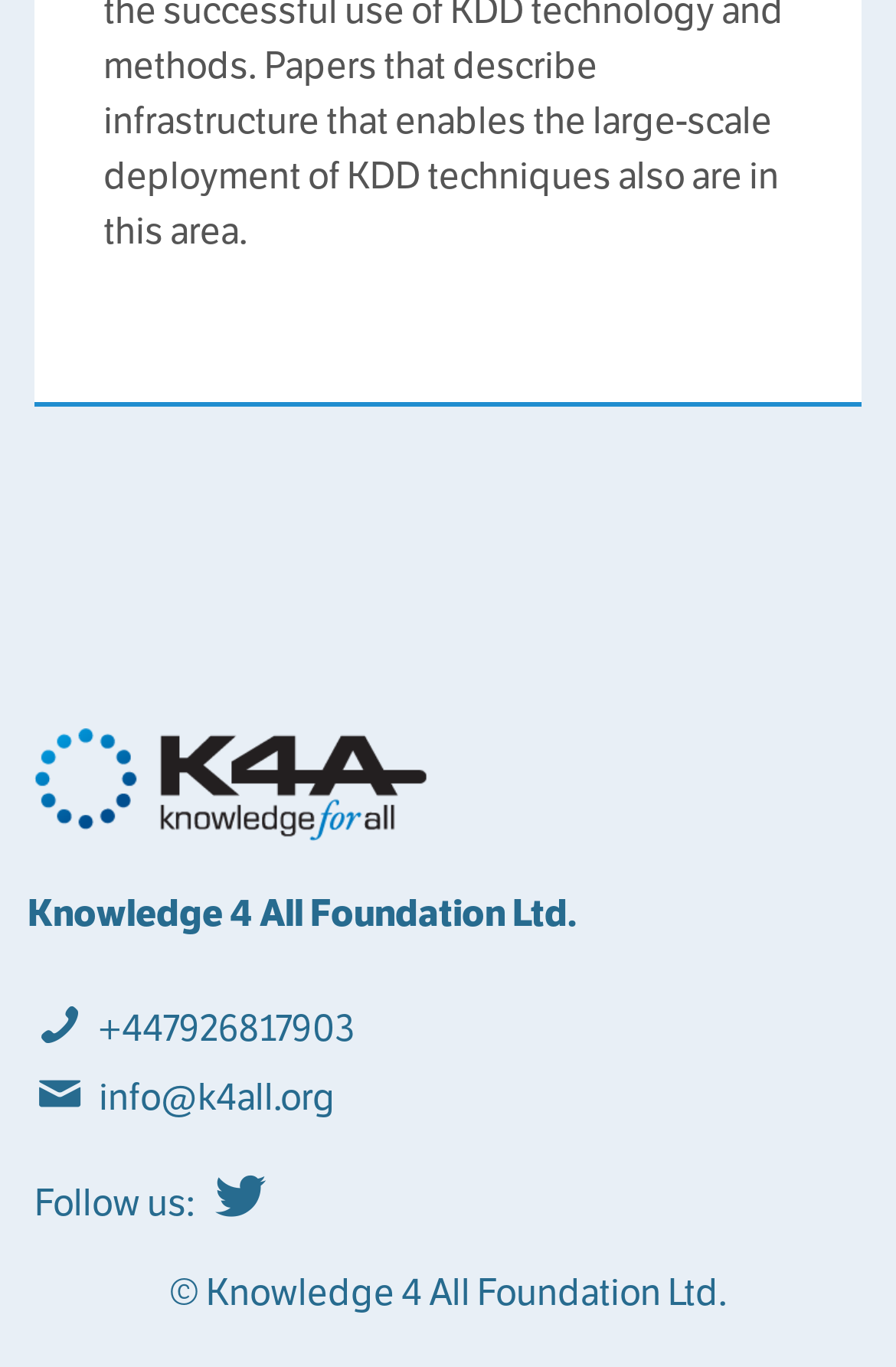Provide the bounding box coordinates of the HTML element this sentence describes: "Knowledge 4 All Foundation Ltd.". The bounding box coordinates consist of four float numbers between 0 and 1, i.e., [left, top, right, bottom].

[0.031, 0.651, 0.644, 0.686]